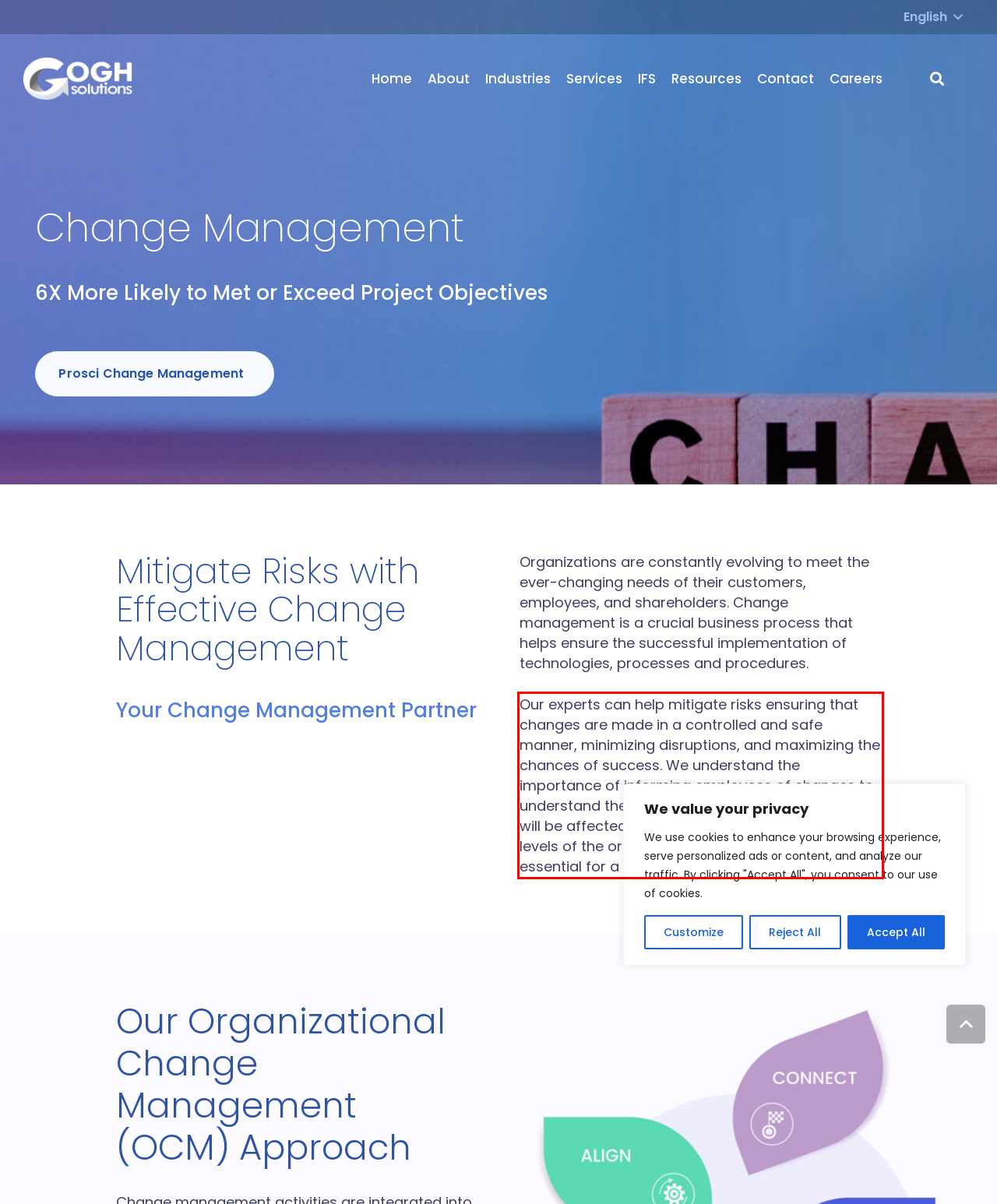You are provided with a webpage screenshot that includes a red rectangle bounding box. Extract the text content from within the bounding box using OCR.

Our experts can help mitigate risks ensuring that changes are made in a controlled and safe manner, minimizing disruptions, and maximizing the chances of success. We understand the importance of informing employees of changes to understand the reasons behind them and how they will be affected. Making sure there is buy-in from all levels of the organization, from the top down, is essential for a successful change initiative.